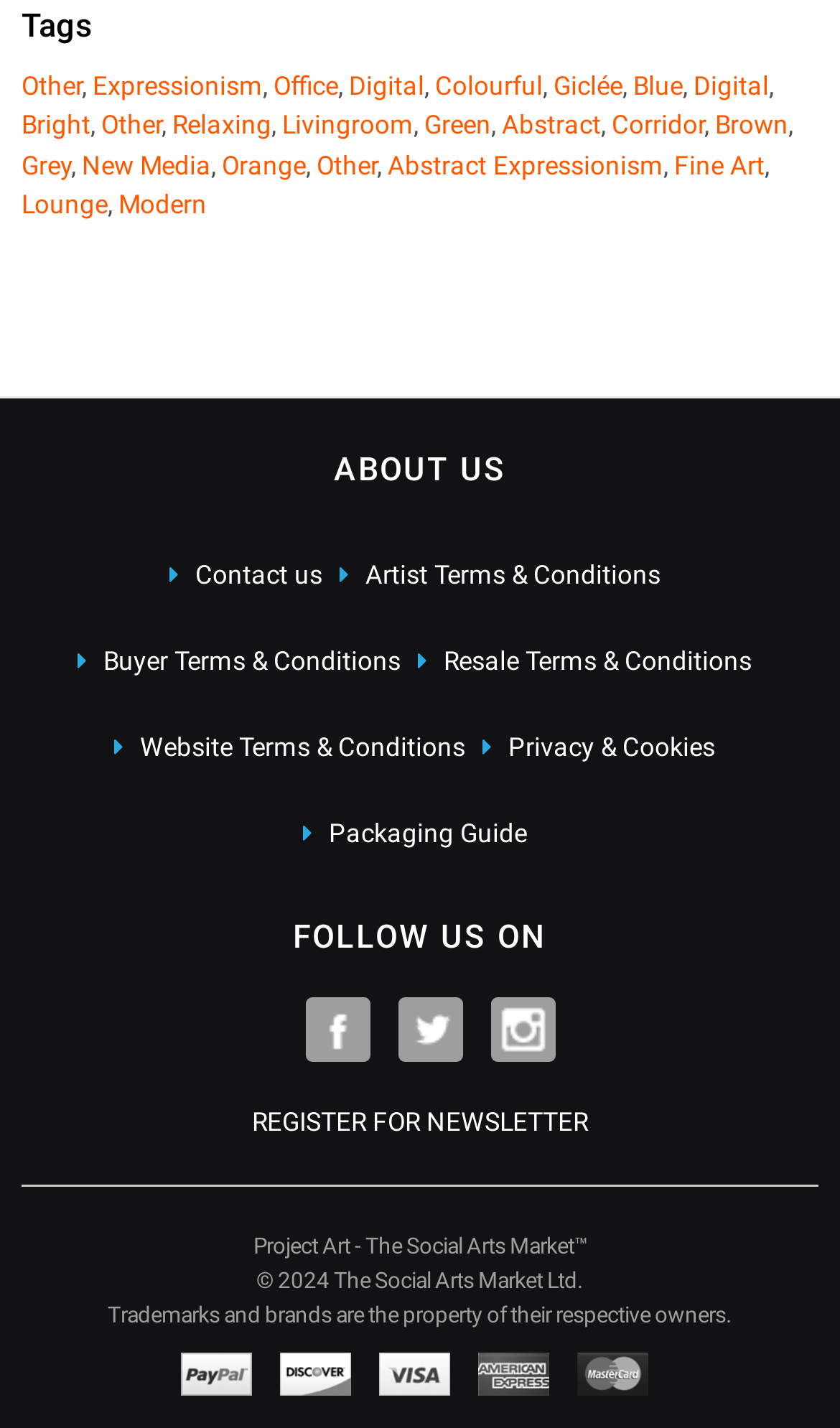Identify the bounding box coordinates for the element you need to click to achieve the following task: "View the 'Artist Terms & Conditions'". Provide the bounding box coordinates as four float numbers between 0 and 1, in the form [left, top, right, bottom].

[0.435, 0.392, 0.786, 0.413]